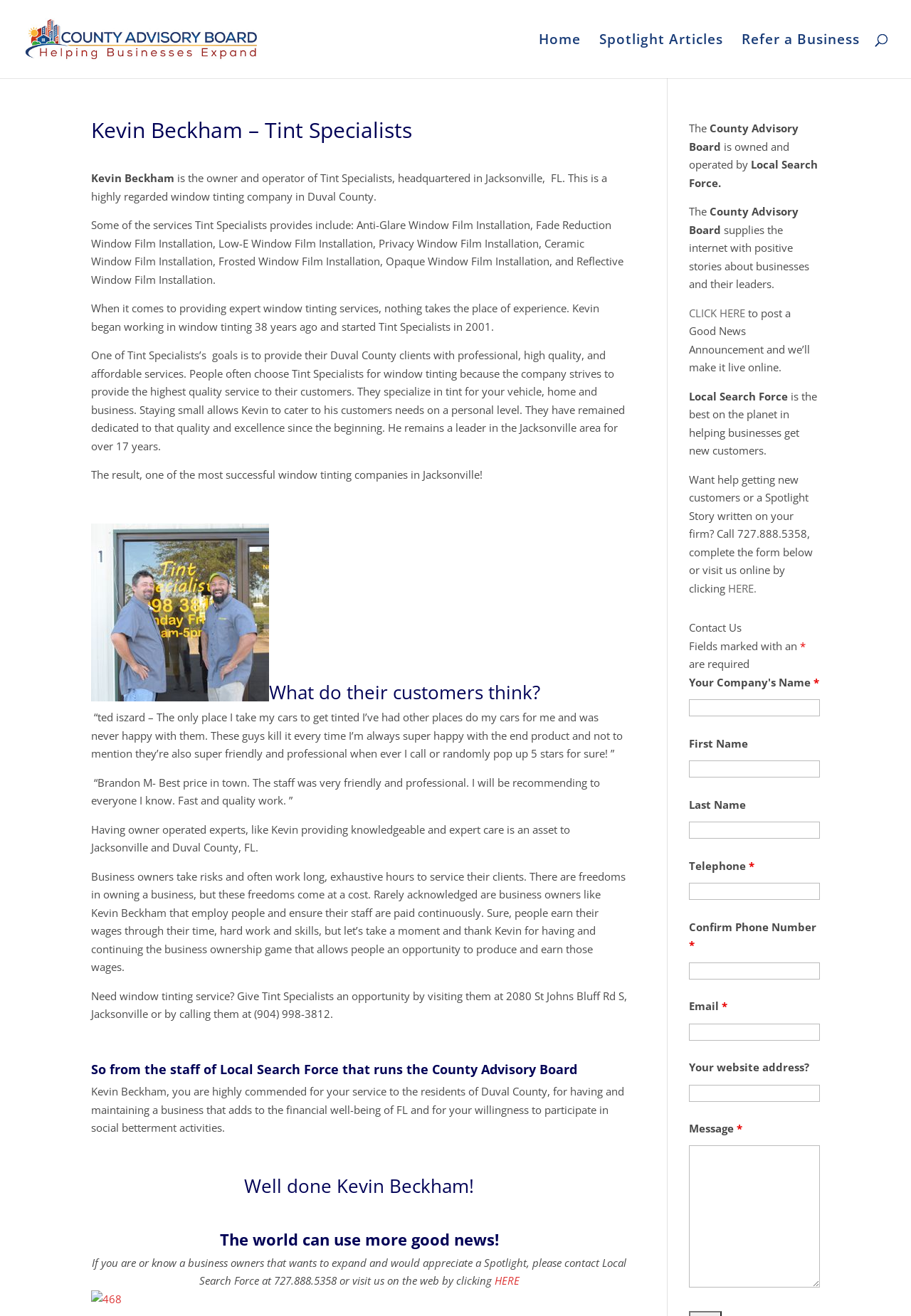Predict the bounding box of the UI element that fits this description: "alt="County Advisory Board"".

[0.027, 0.023, 0.454, 0.034]